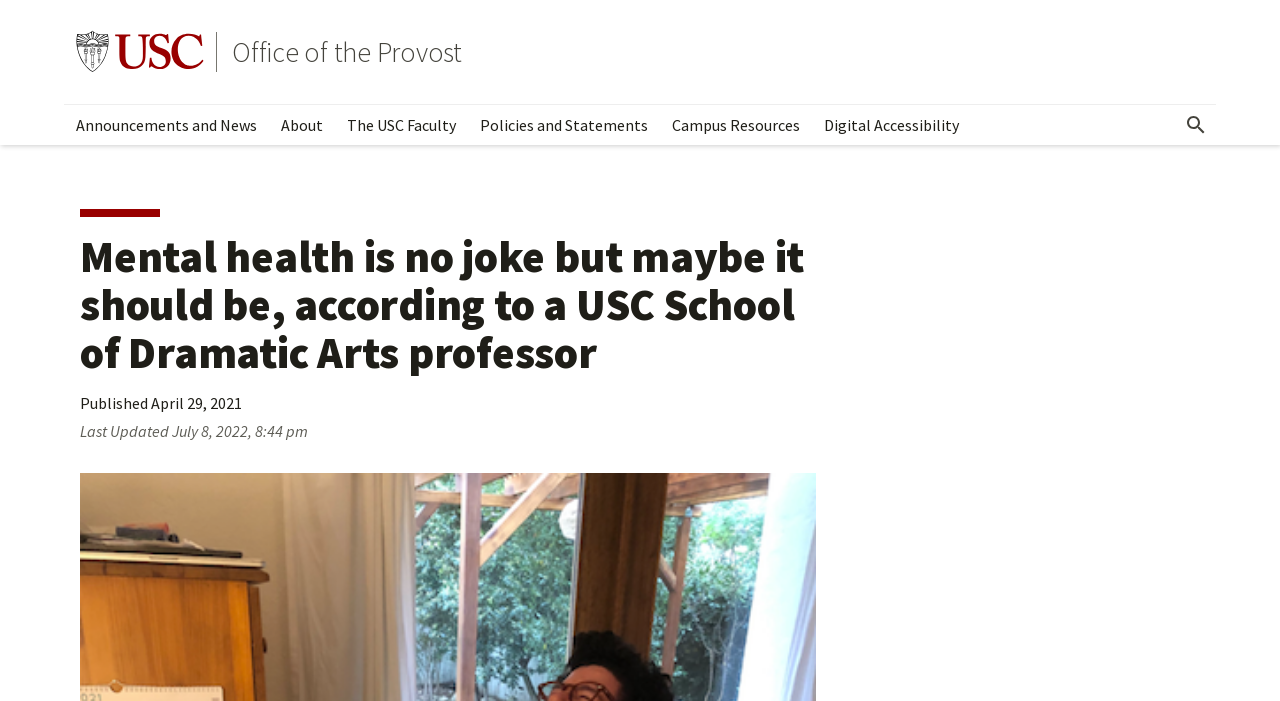What is the name of the professor mentioned?
From the image, provide a succinct answer in one word or a short phrase.

Zack Steel